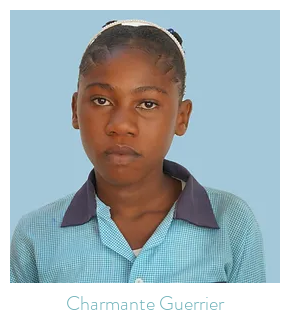What is the focus of the broader narrative?
Please answer the question with a detailed and comprehensive explanation.

The caption states that the image is part of a broader narrative about providing children in Haiti with greater access to education, highlighting the importance of community support and the upcoming expansion of school facilities to include higher grades.